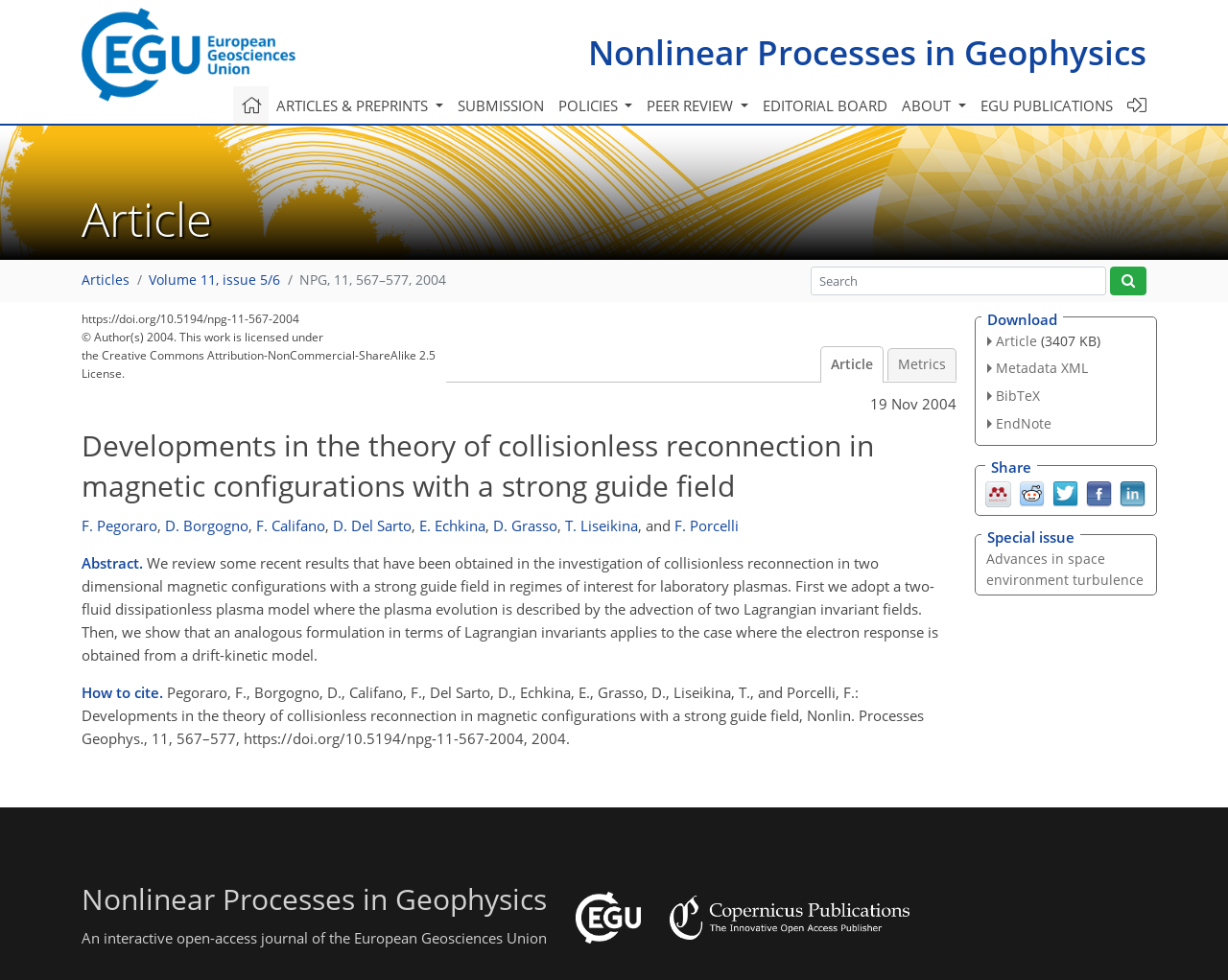Generate a thorough caption detailing the webpage content.

This webpage is an article from the journal "Nonlinear Processes in Geophysics" titled "Developments in the theory of collisionless reconnection in magnetic configurations with a strong guide field". At the top, there is a navigation menu with links to "Home", "ARTICLES & PREPRINTS", "SUBMISSION", "POLICIES", "PEER REVIEW", "EDITORIAL BOARD", "ABOUT", and "EGU PUBLICATIONS". On the right side of the navigation menu, there is a search box and a login button.

Below the navigation menu, there is a heading that displays the title of the article. The article's metadata, including the volume and issue number, is displayed next to the title. A search box is located on the right side of the page, above a button with a magnifying glass icon.

The main content of the article is divided into several sections. The abstract is located at the top, followed by the authors' names and affiliations. The article's body text is divided into paragraphs, with headings and subheadings throughout.

On the right side of the page, there are links to "Article", "Metrics", and a citation button. Below these links, there is a section with information on how to cite the article, including a DOI link.

Further down the page, there are links to download the article in various formats, including PDF and XML. There are also buttons to share the article on social media platforms such as Mendeley, Reddit, Twitter, Facebook, and LinkedIn.

At the bottom of the page, there is a section with links to related articles and a special issue on "Advances in space environment turbulence". The journal's logo and a brief description of the journal are displayed at the very bottom of the page.